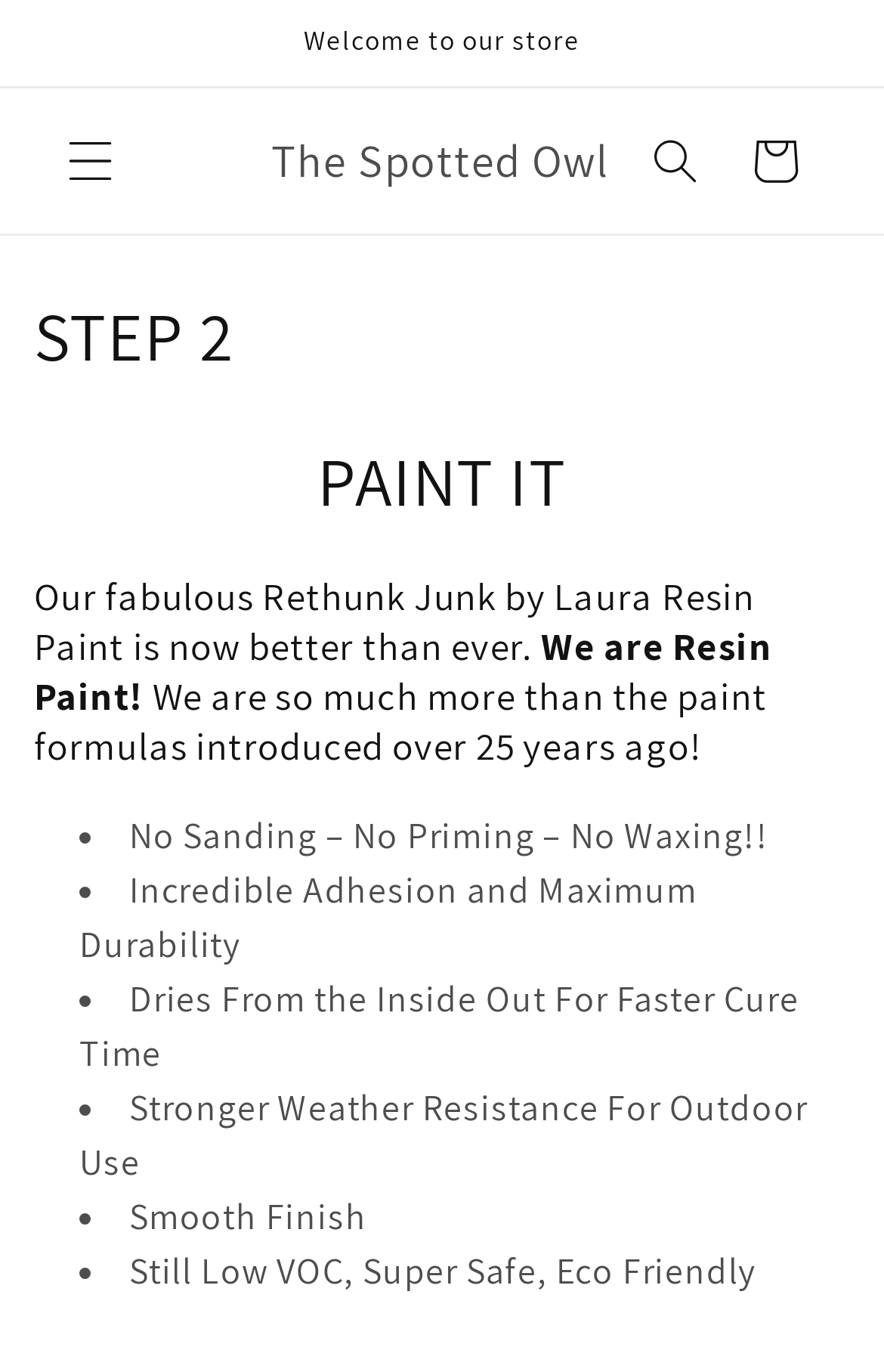What is the first benefit of the paint listed on this page?
Using the image as a reference, answer the question in detail.

I looked at the first list marker element and its corresponding static text element, which describes the first benefit of the paint as 'No Sanding – No Priming – No Waxing!!'.